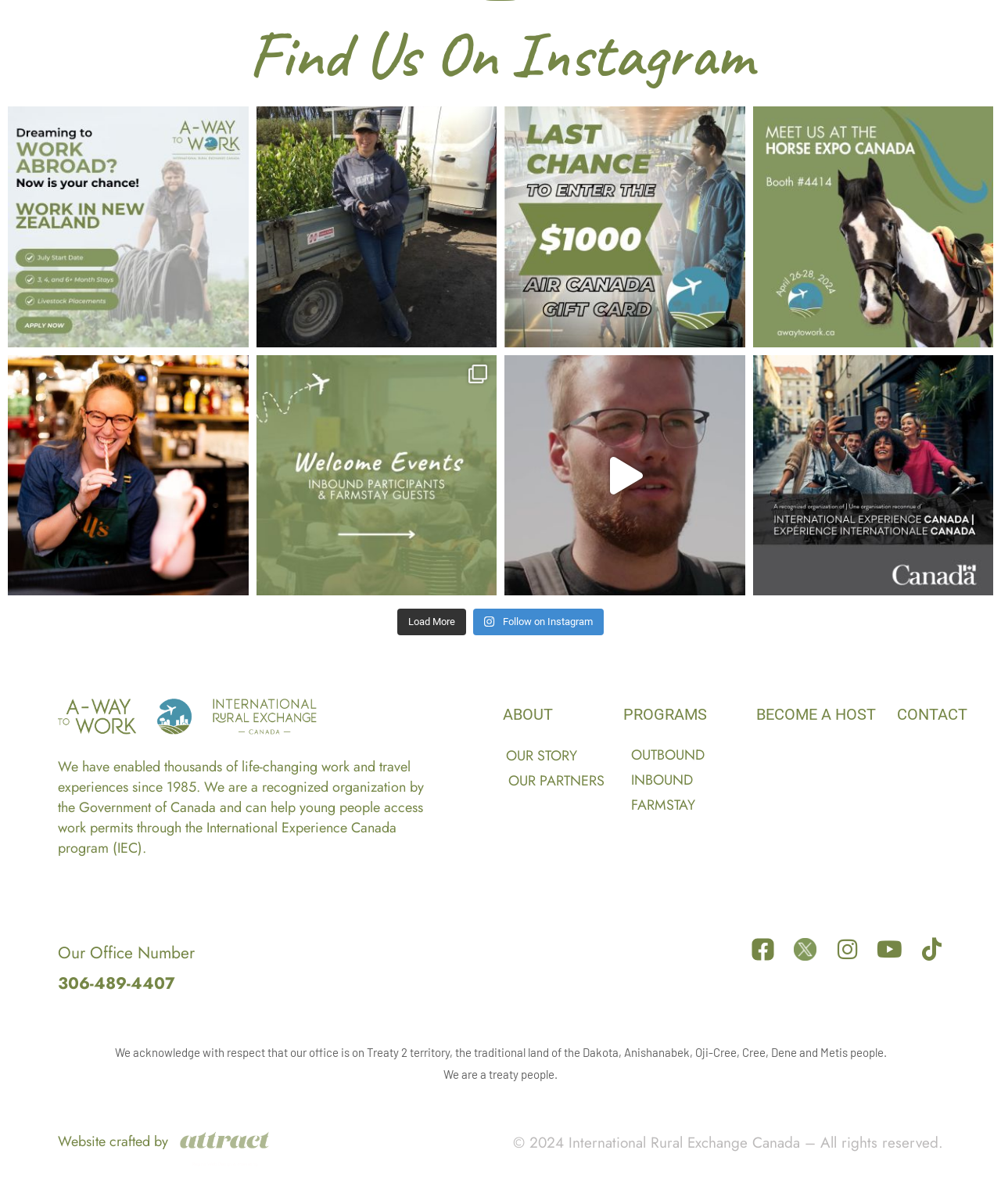Please answer the following question as detailed as possible based on the image: 
What is the territory where the office is located?

The territory where the office is located can be found in the text at the bottom of the webpage, which states 'We acknowledge with respect that our office is on Treaty 2 territory, the traditional land of the Dakota, Anishanabek, Oji-Cree, Cree, Dene and Metis people.'